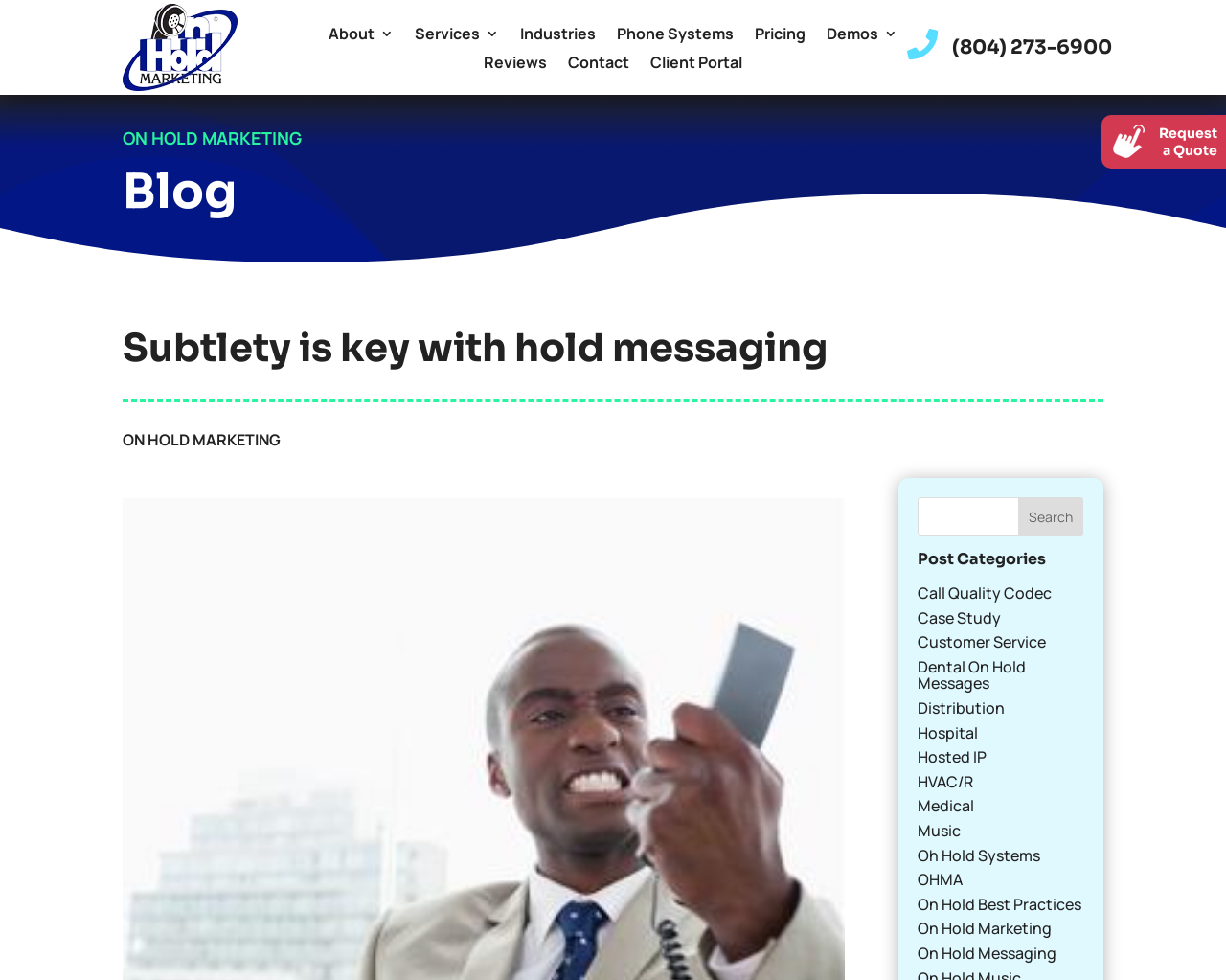Please identify the bounding box coordinates of the element that needs to be clicked to perform the following instruction: "Search for something".

[0.749, 0.508, 0.884, 0.547]